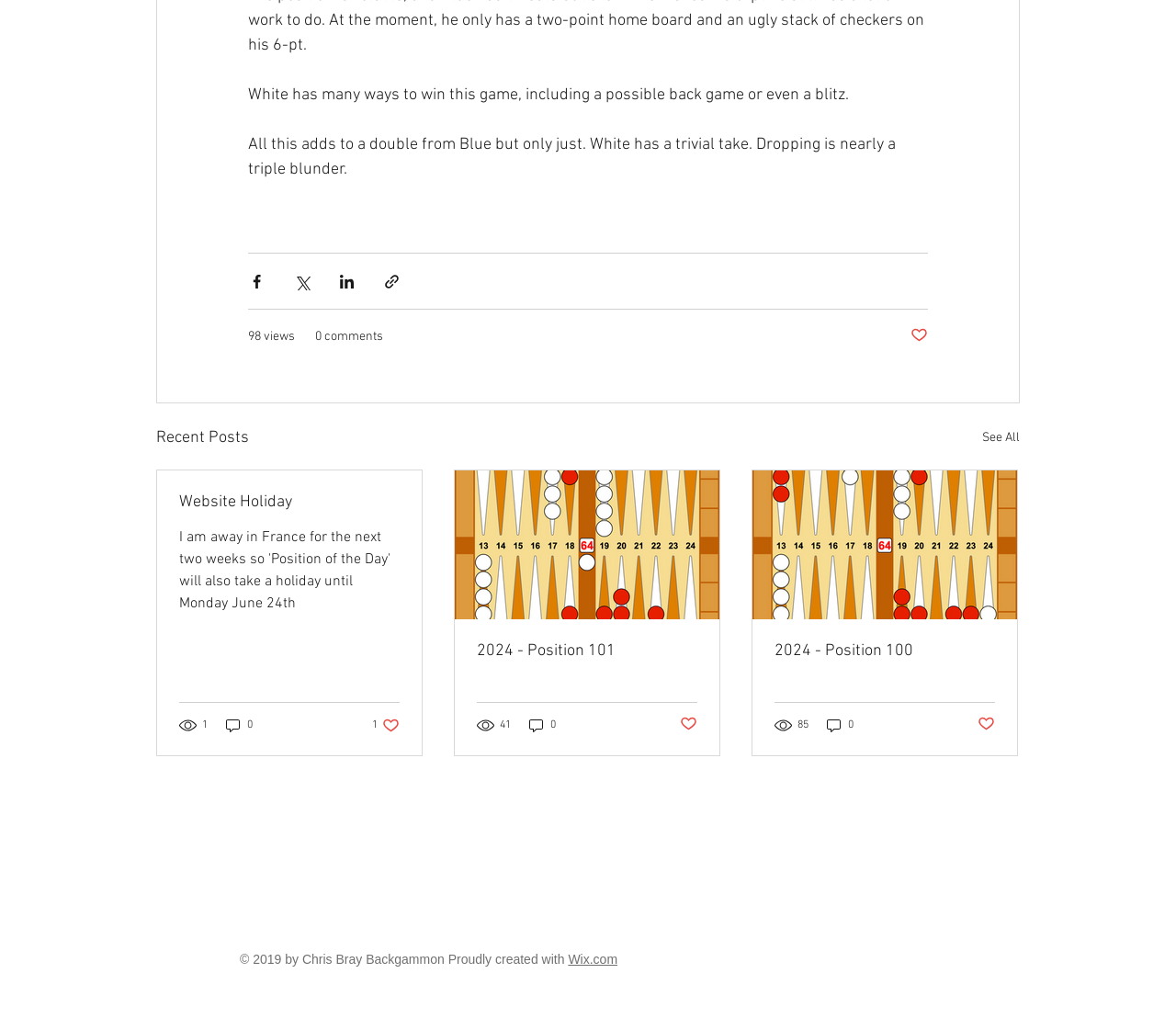Please find the bounding box coordinates of the element that you should click to achieve the following instruction: "Share via Facebook". The coordinates should be presented as four float numbers between 0 and 1: [left, top, right, bottom].

[0.211, 0.265, 0.226, 0.282]